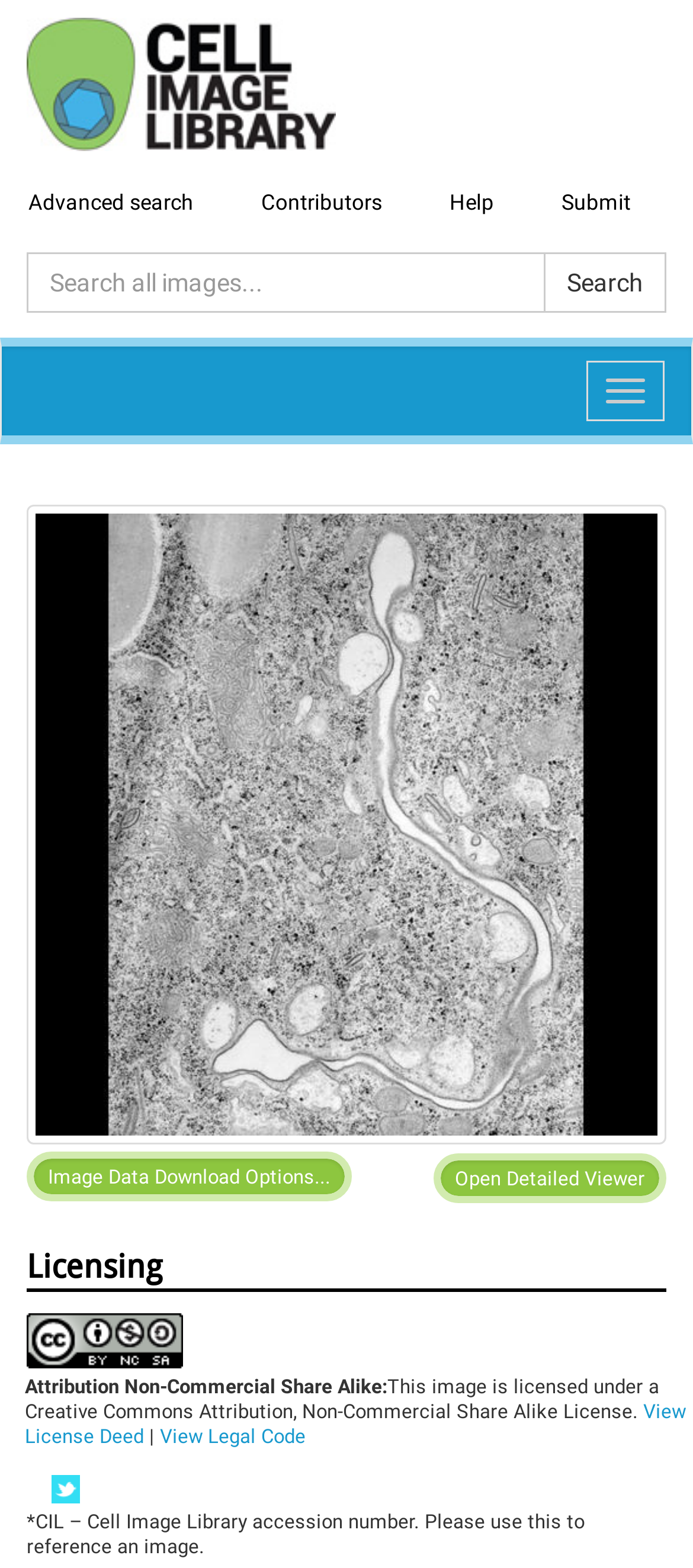For the following element description, predict the bounding box coordinates in the format (top-left x, top-left y, bottom-right x, bottom-right y). All values should be floating point numbers between 0 and 1. Description: Advanced search

[0.041, 0.106, 0.331, 0.151]